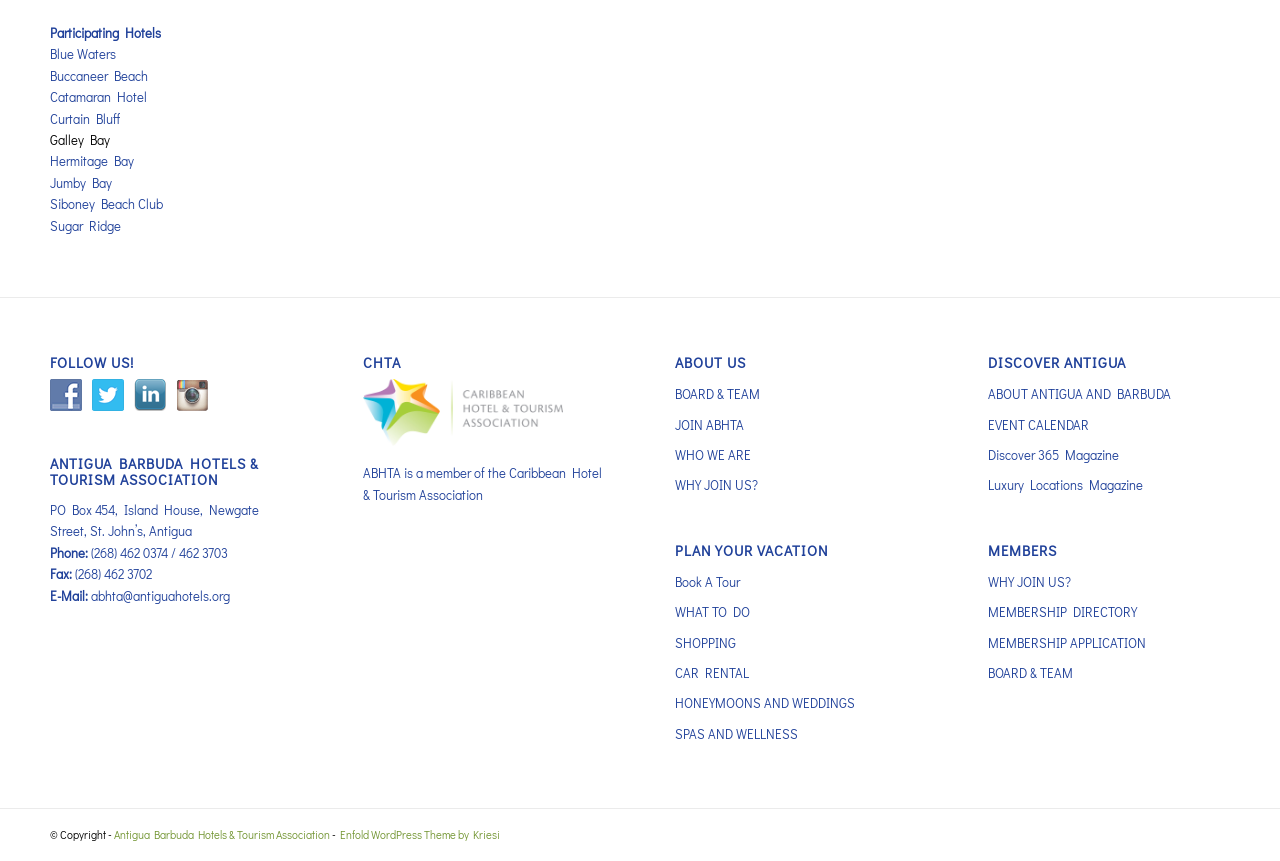Please determine the bounding box coordinates of the element's region to click in order to carry out the following instruction: "View hotel information for Blue Waters". The coordinates should be four float numbers between 0 and 1, i.e., [left, top, right, bottom].

[0.039, 0.053, 0.091, 0.072]